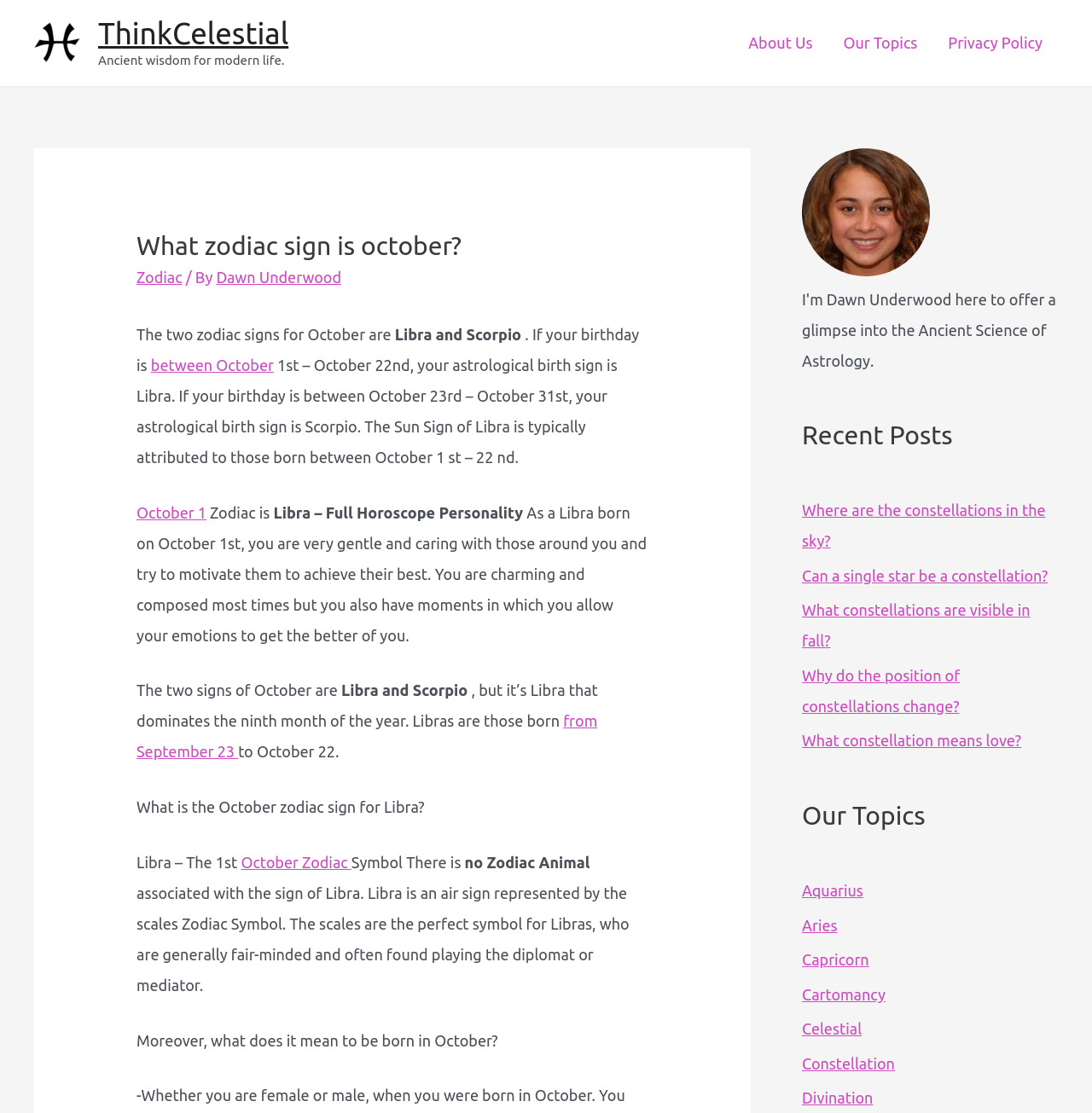Identify the bounding box of the UI element that matches this description: "from September 23".

[0.125, 0.64, 0.547, 0.683]